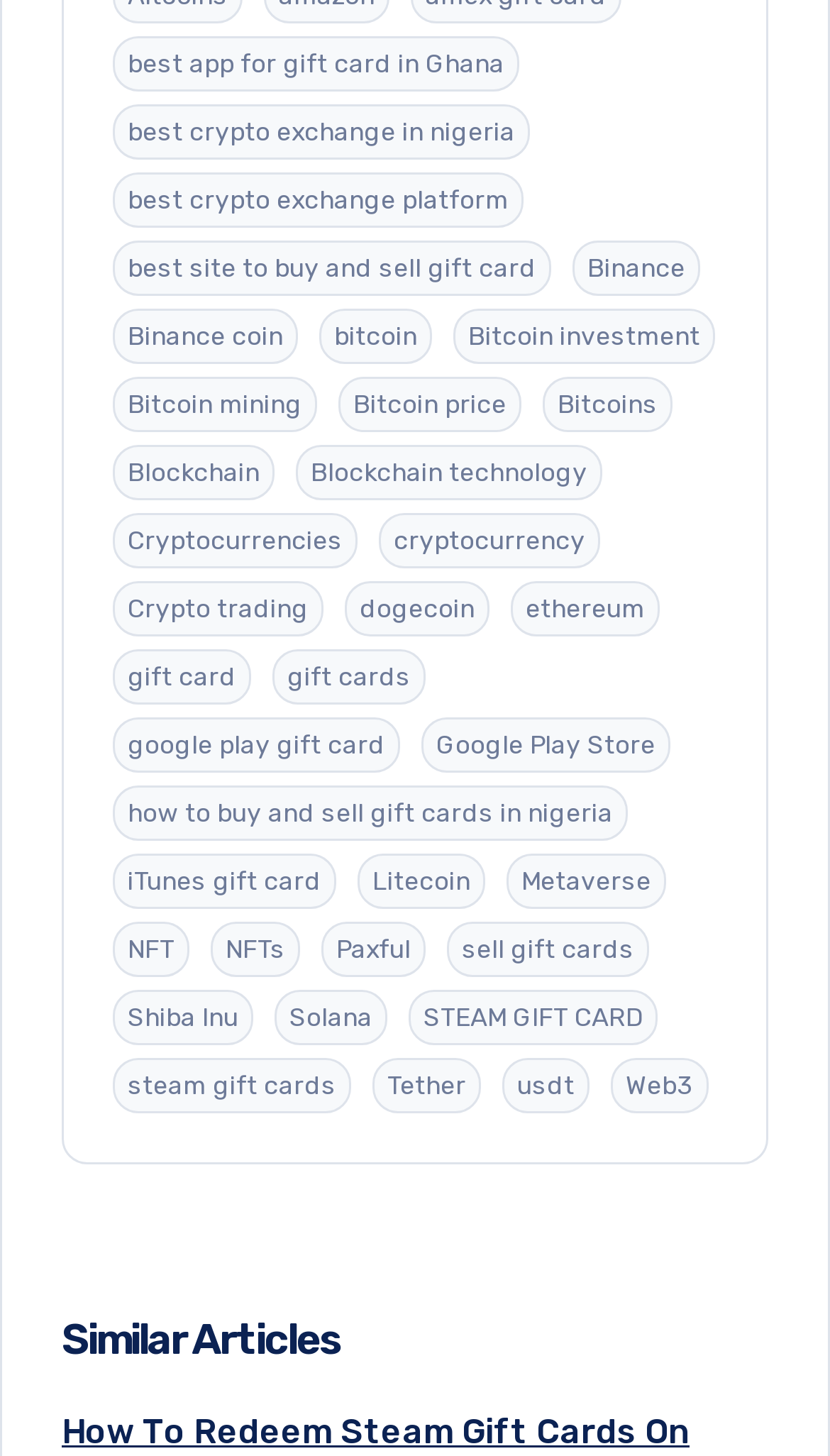How many items are related to gift cards?
Please respond to the question with a detailed and well-explained answer.

I counted the number of items related to gift cards by summing up the items of links containing 'gift card' or 'gift cards' in their OCR text. The result is 162.